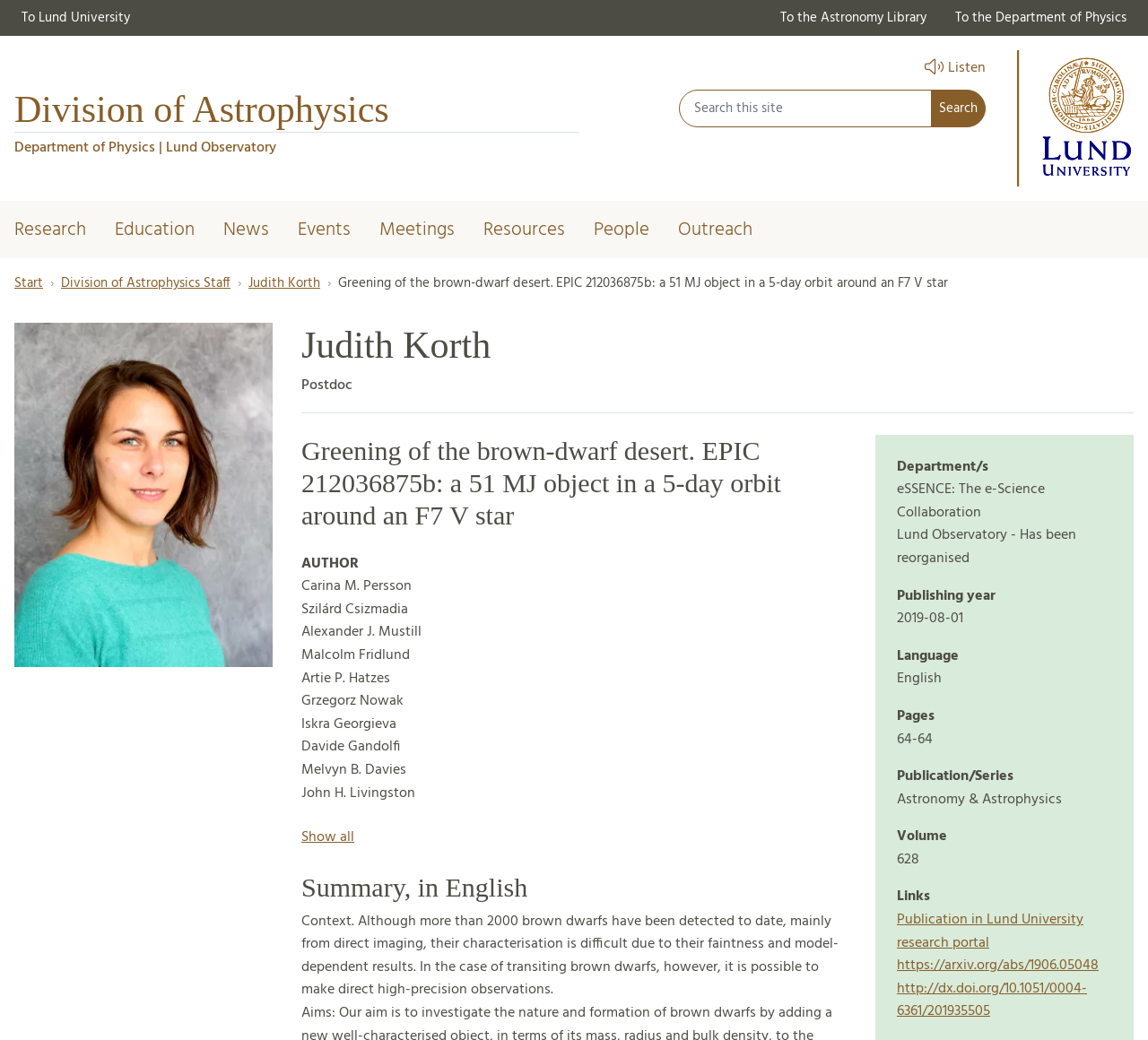Refer to the element description name="op" value="Search" and identify the corresponding bounding box in the screenshot. Format the coordinates as (top-left x, top-left y, bottom-right x, bottom-right y) with values in the range of 0 to 1.

[0.811, 0.086, 0.859, 0.122]